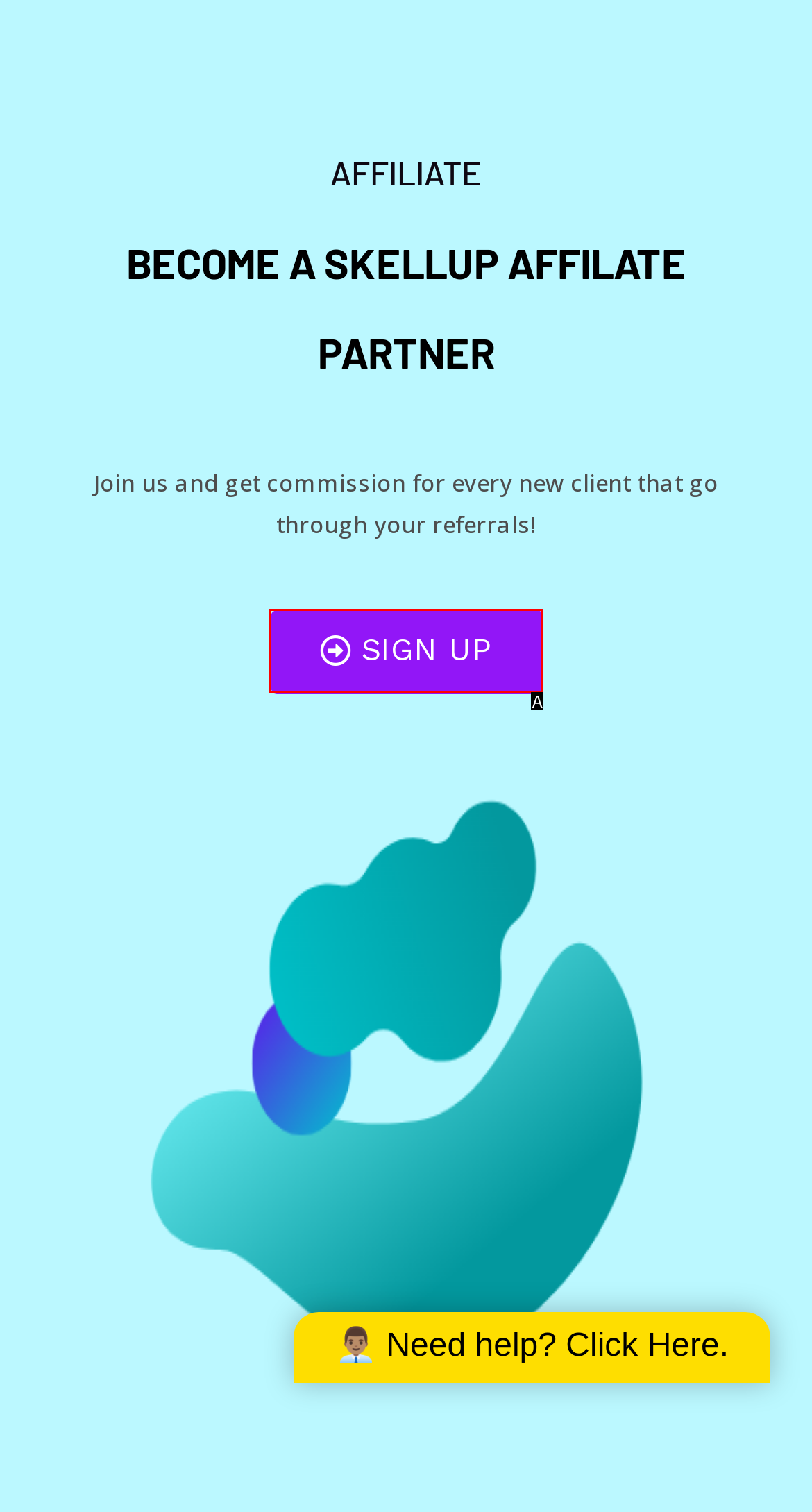Identify the UI element that corresponds to this description: SIGN UP
Respond with the letter of the correct option.

A